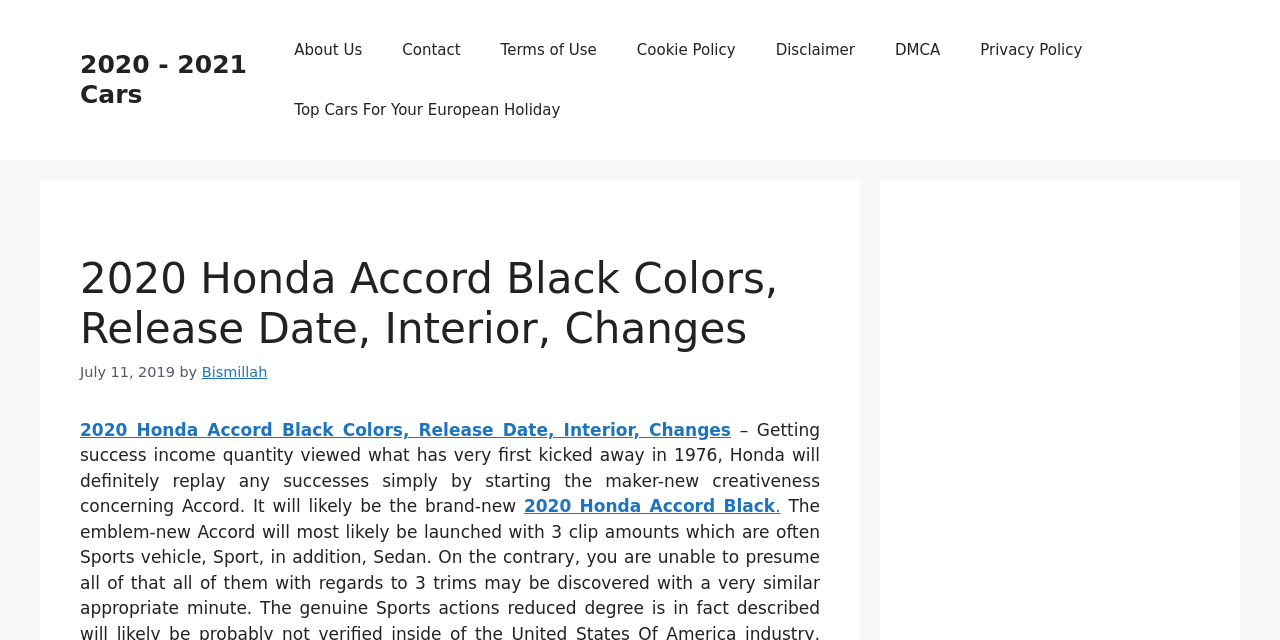Provide a single word or phrase to answer the given question: 
What is the release year of the Honda Accord?

2020